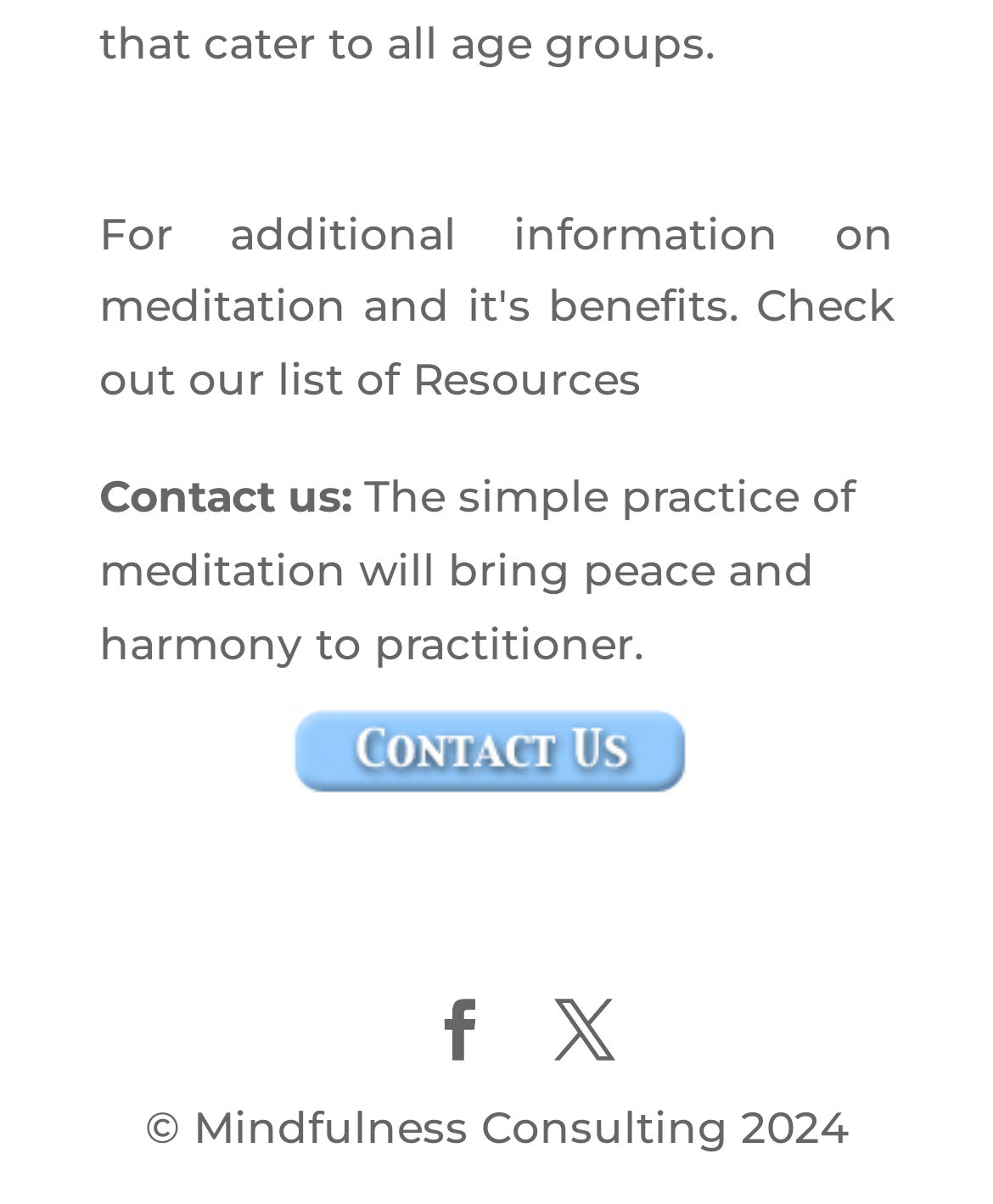Please respond to the question using a single word or phrase:
What age groups are catered to by the website?

All age groups